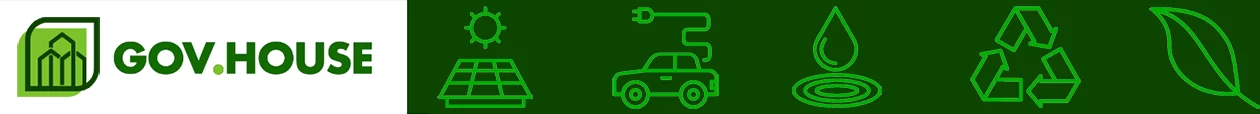Using the image as a reference, answer the following question in as much detail as possible:
What does the sun icon represent?

The sun icon is one of the distinctive icons on the banner, and it symbolizes solar energy, which is a theme of sustainability and renewable energy.